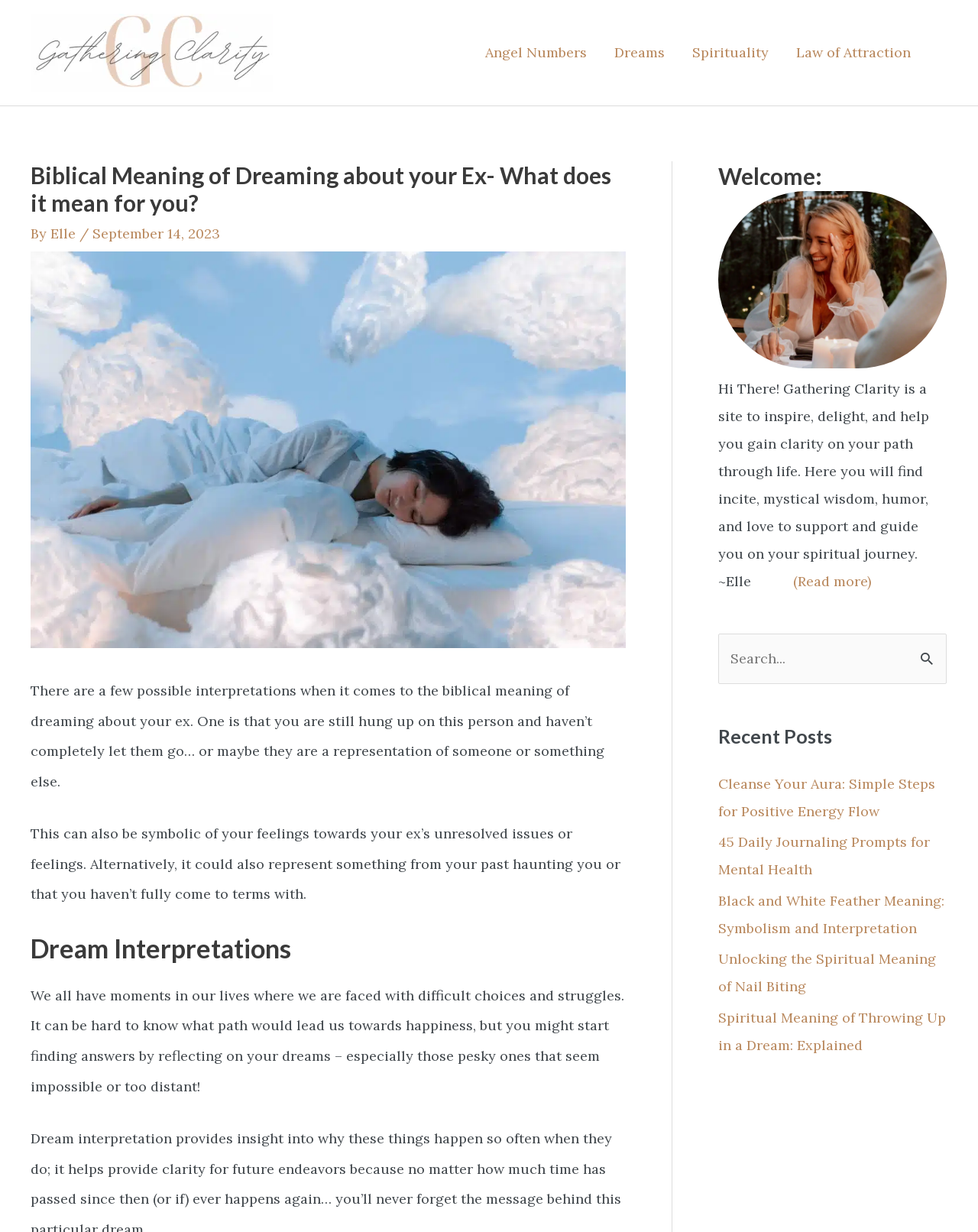Give a one-word or one-phrase response to the question: 
What is the name of the website?

Gathering Clarity